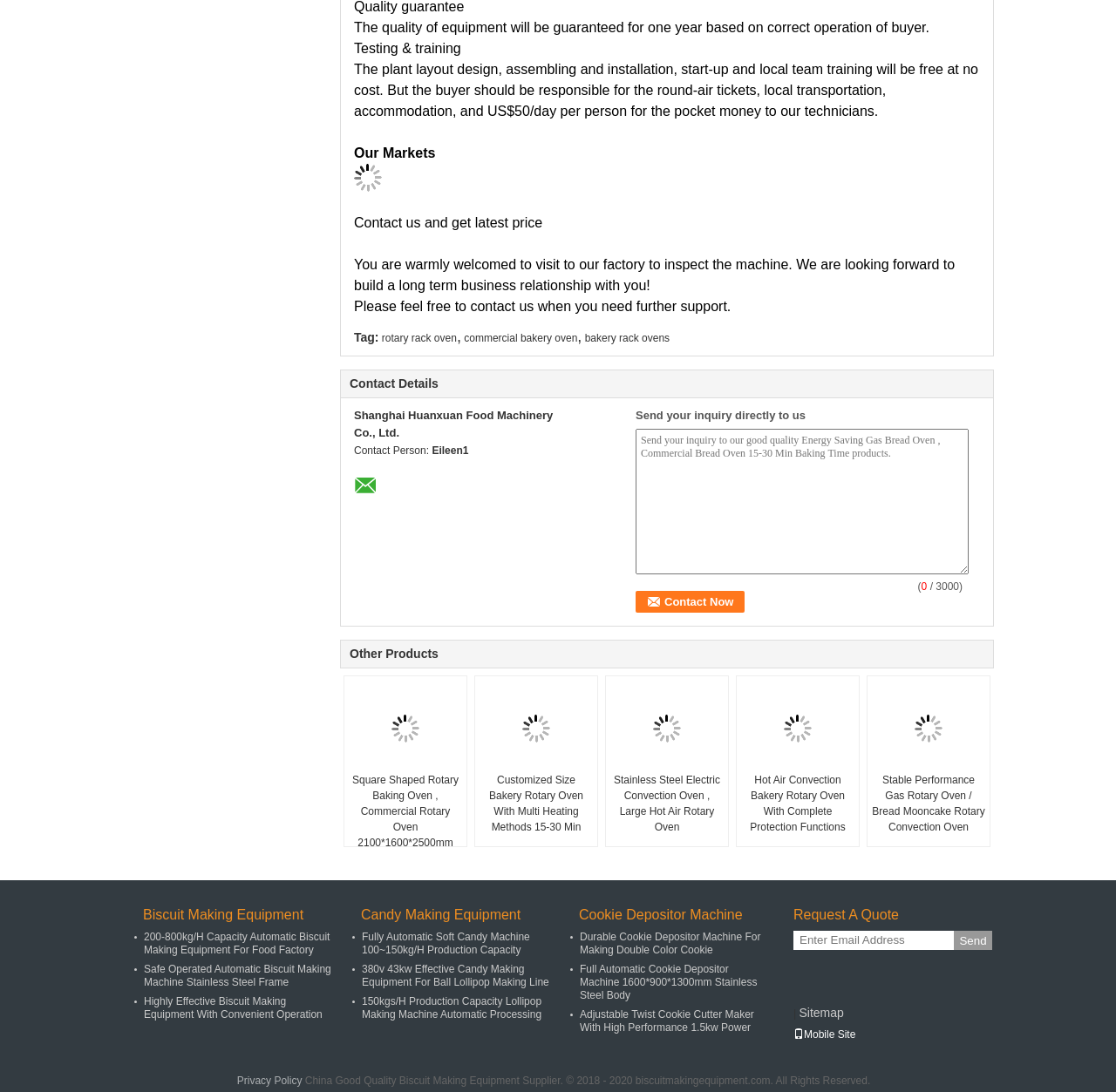Determine the bounding box coordinates in the format (top-left x, top-left y, bottom-right x, bottom-right y). Ensure all values are floating point numbers between 0 and 1. Identify the bounding box of the UI element described by: Sitemap

[0.716, 0.921, 0.756, 0.934]